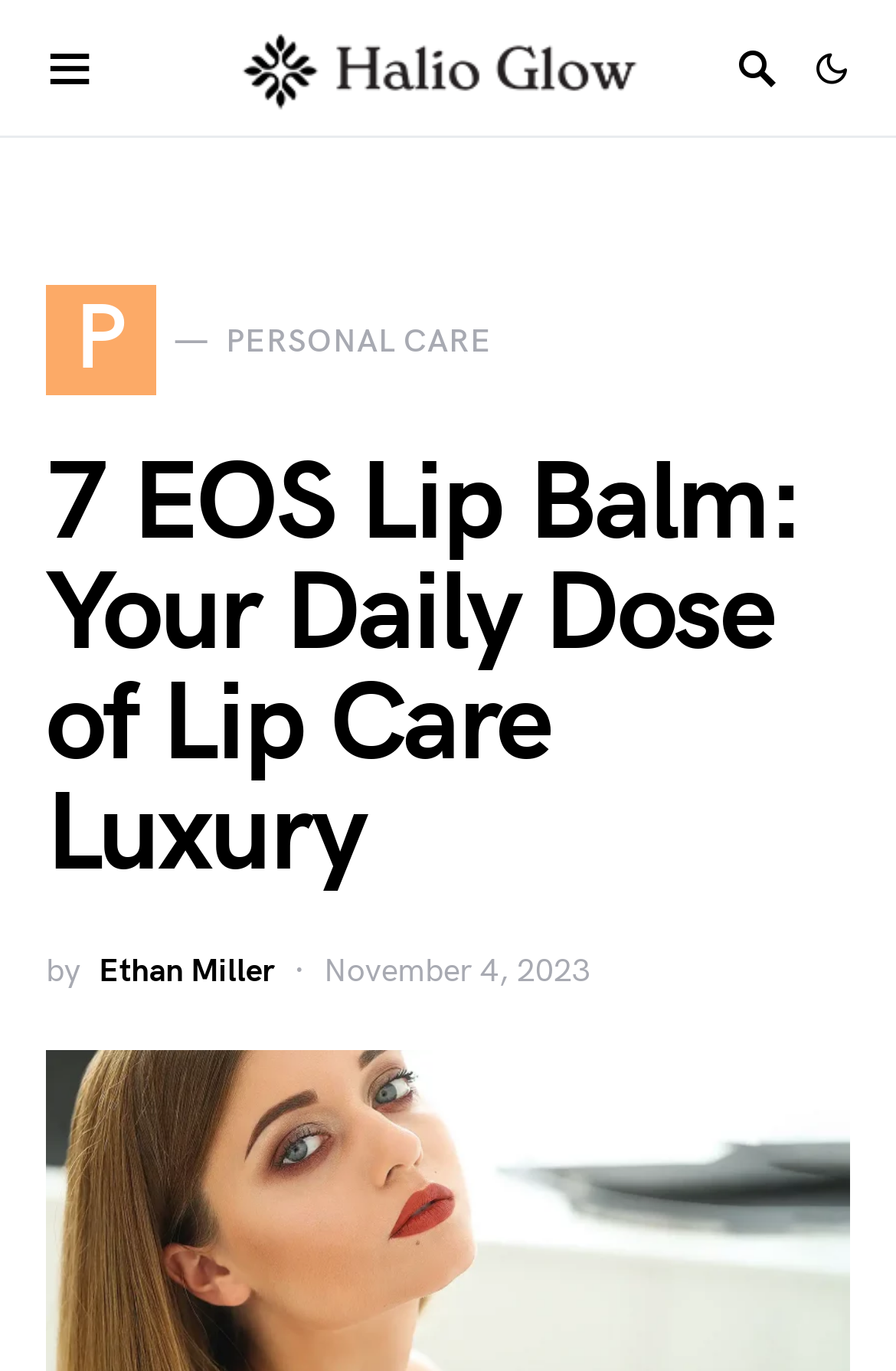Extract the text of the main heading from the webpage.

7 EOS Lip Balm: Your Daily Dose of Lip Care Luxury